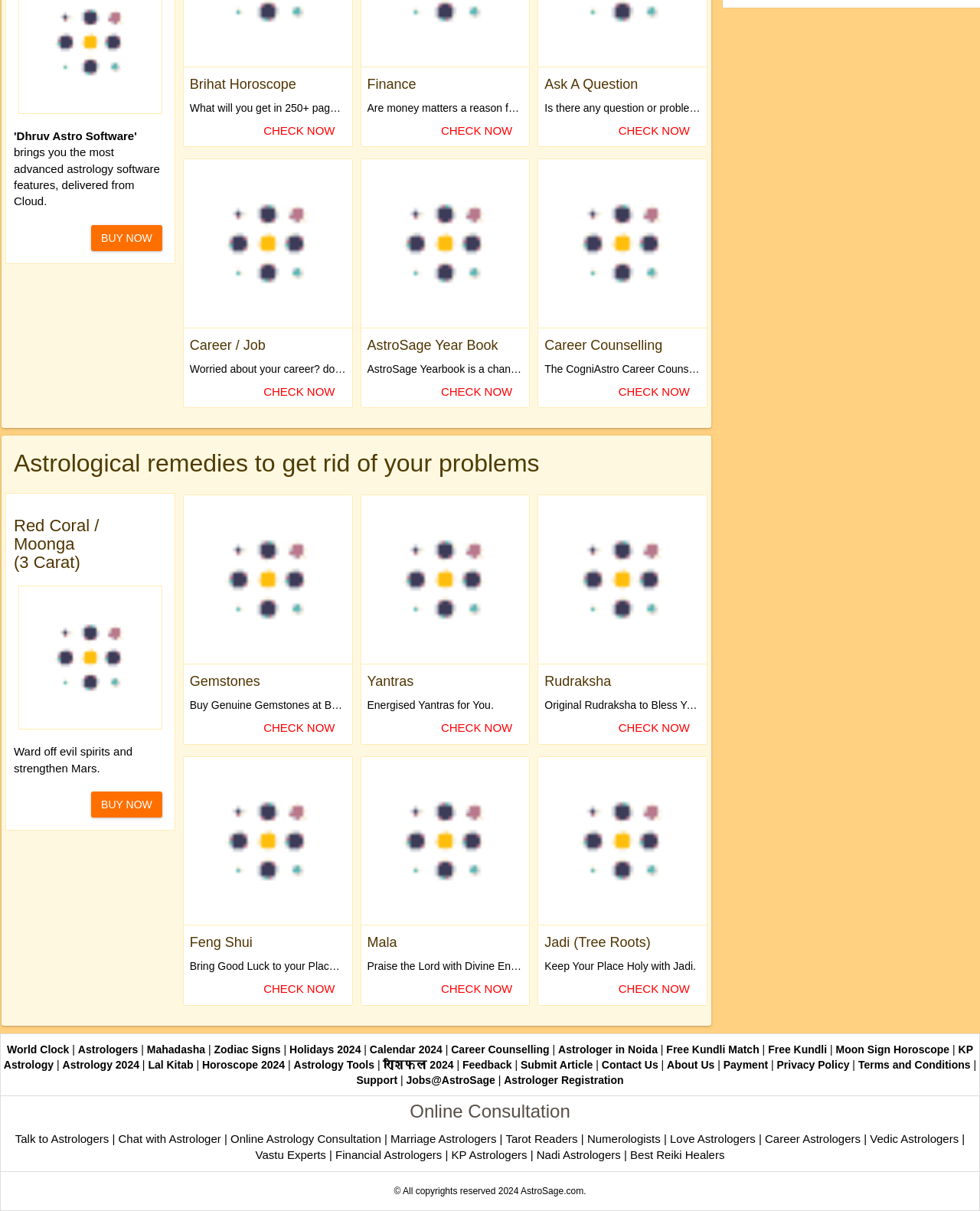Locate the UI element described as follows: "alt="Career / Job Report"". Return the bounding box coordinates as four float numbers between 0 and 1 in the order [left, top, right, bottom].

[0.187, 0.132, 0.359, 0.271]